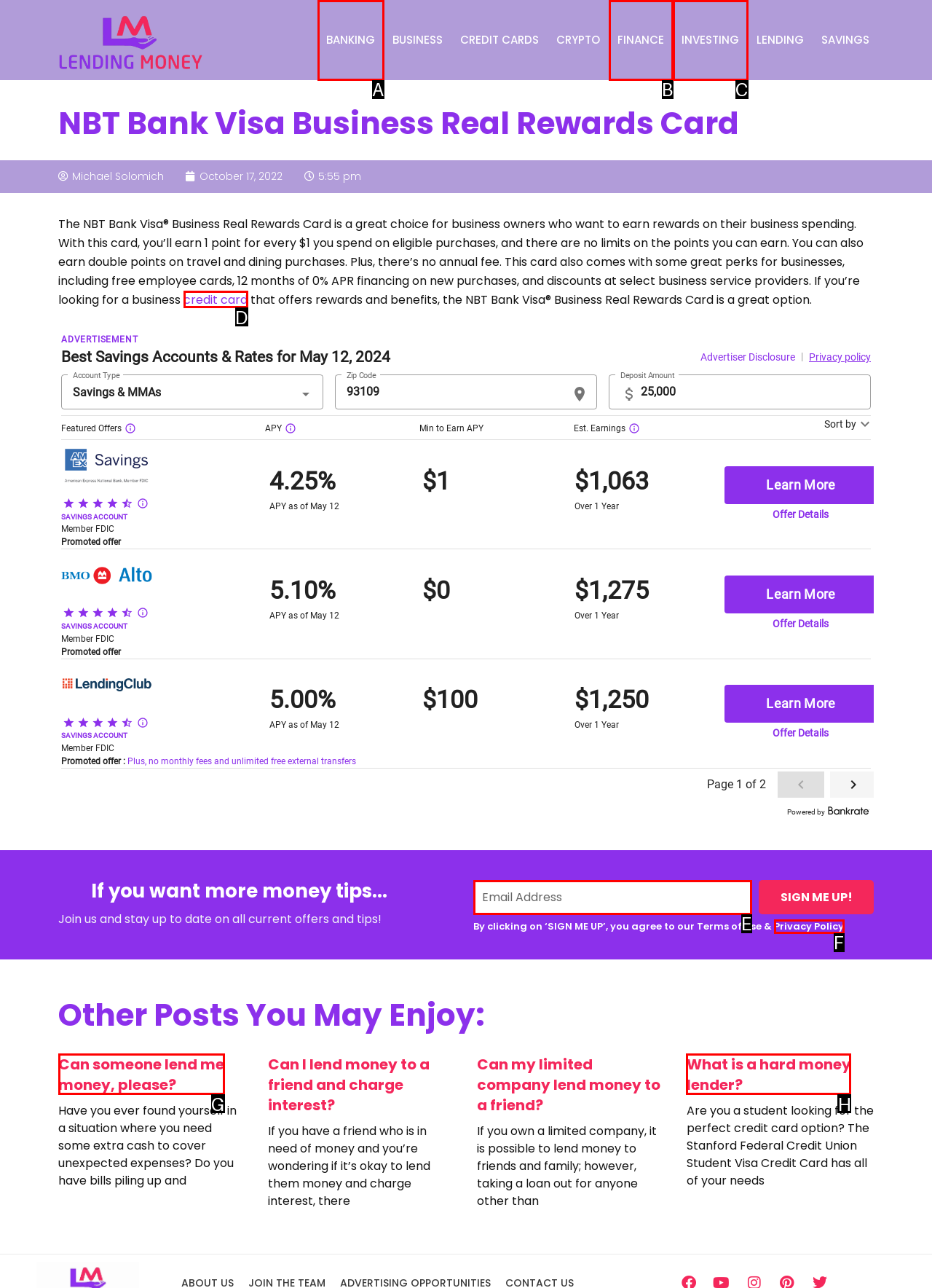Identify the letter of the UI element you need to select to accomplish the task: click on the previous page link.
Respond with the option's letter from the given choices directly.

None